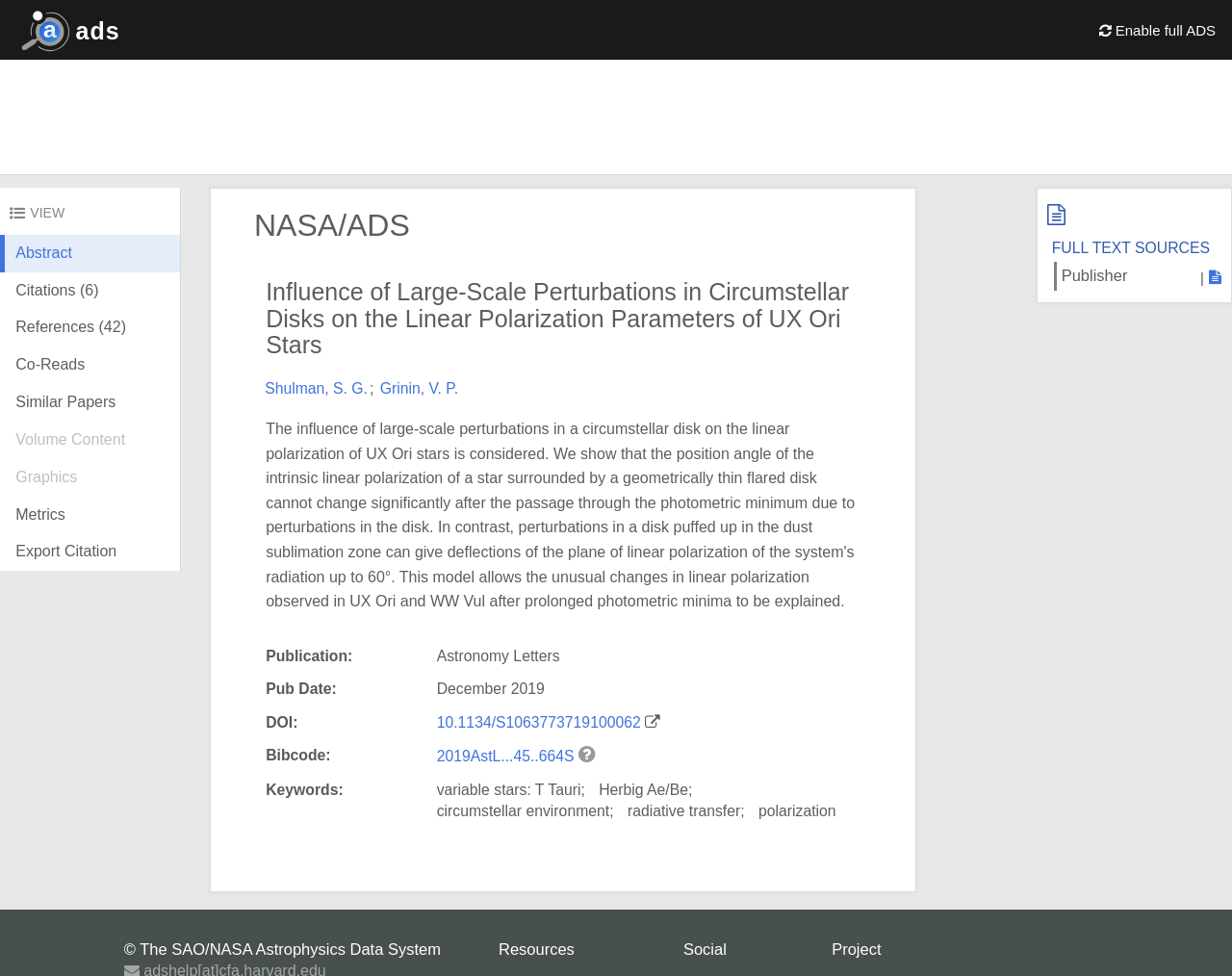Answer briefly with one word or phrase:
What is the publication date of this article?

December 2019